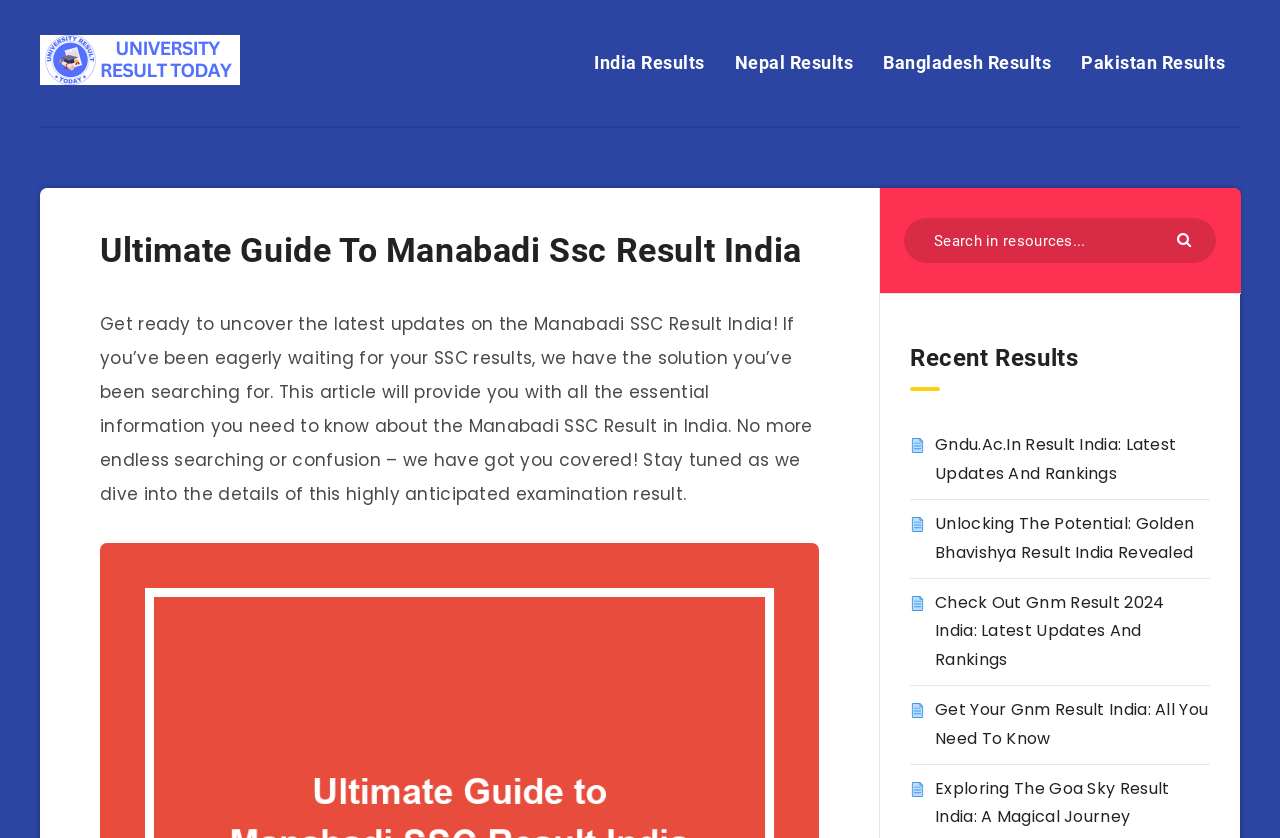Please identify the bounding box coordinates of the area that needs to be clicked to follow this instruction: "Click the logo".

None